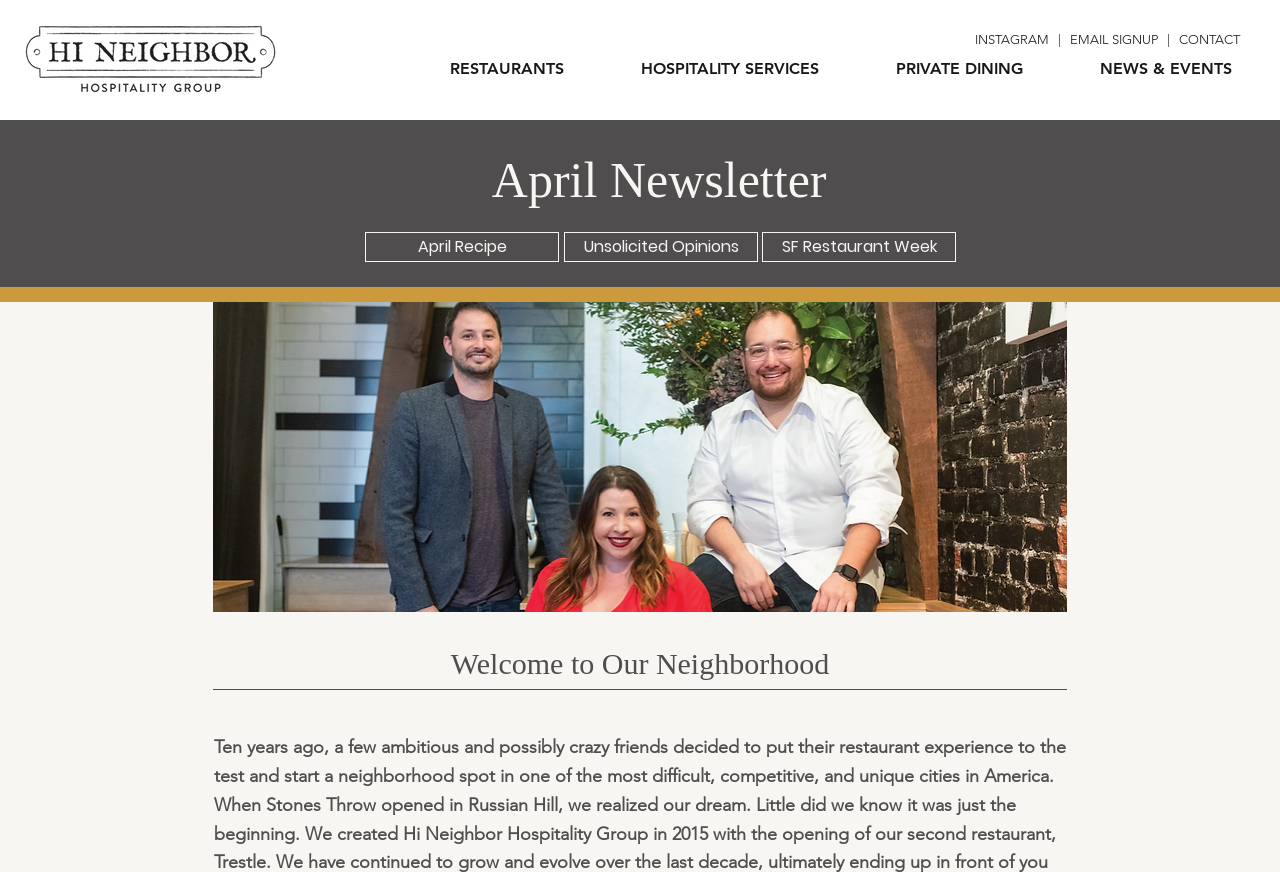Identify the bounding box coordinates of the clickable region required to complete the instruction: "go to restaurants". The coordinates should be given as four float numbers within the range of 0 and 1, i.e., [left, top, right, bottom].

[0.303, 0.059, 0.453, 0.097]